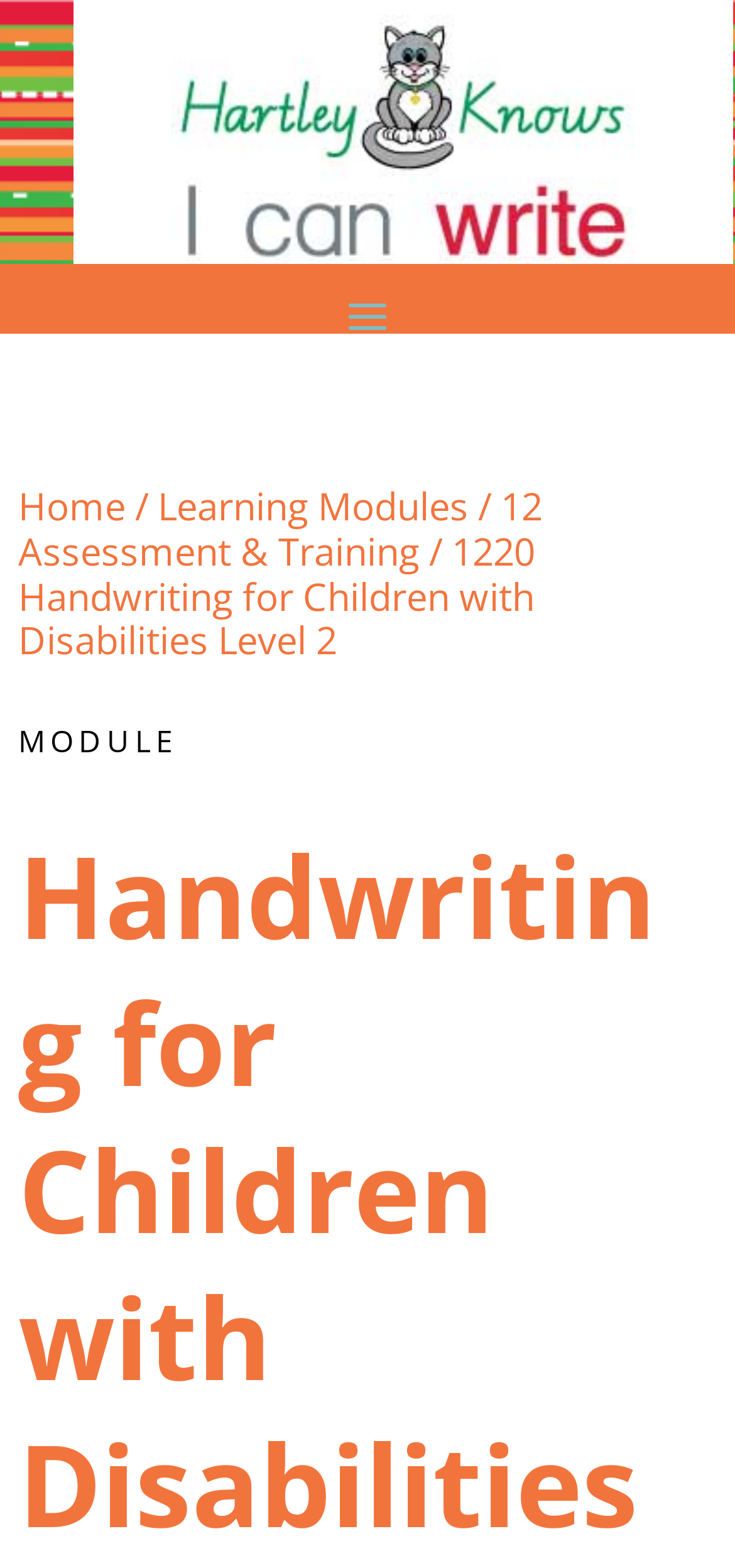Provide a brief response in the form of a single word or phrase:
What is the text between 'Home' and 'Learning Modules' links?

/ 